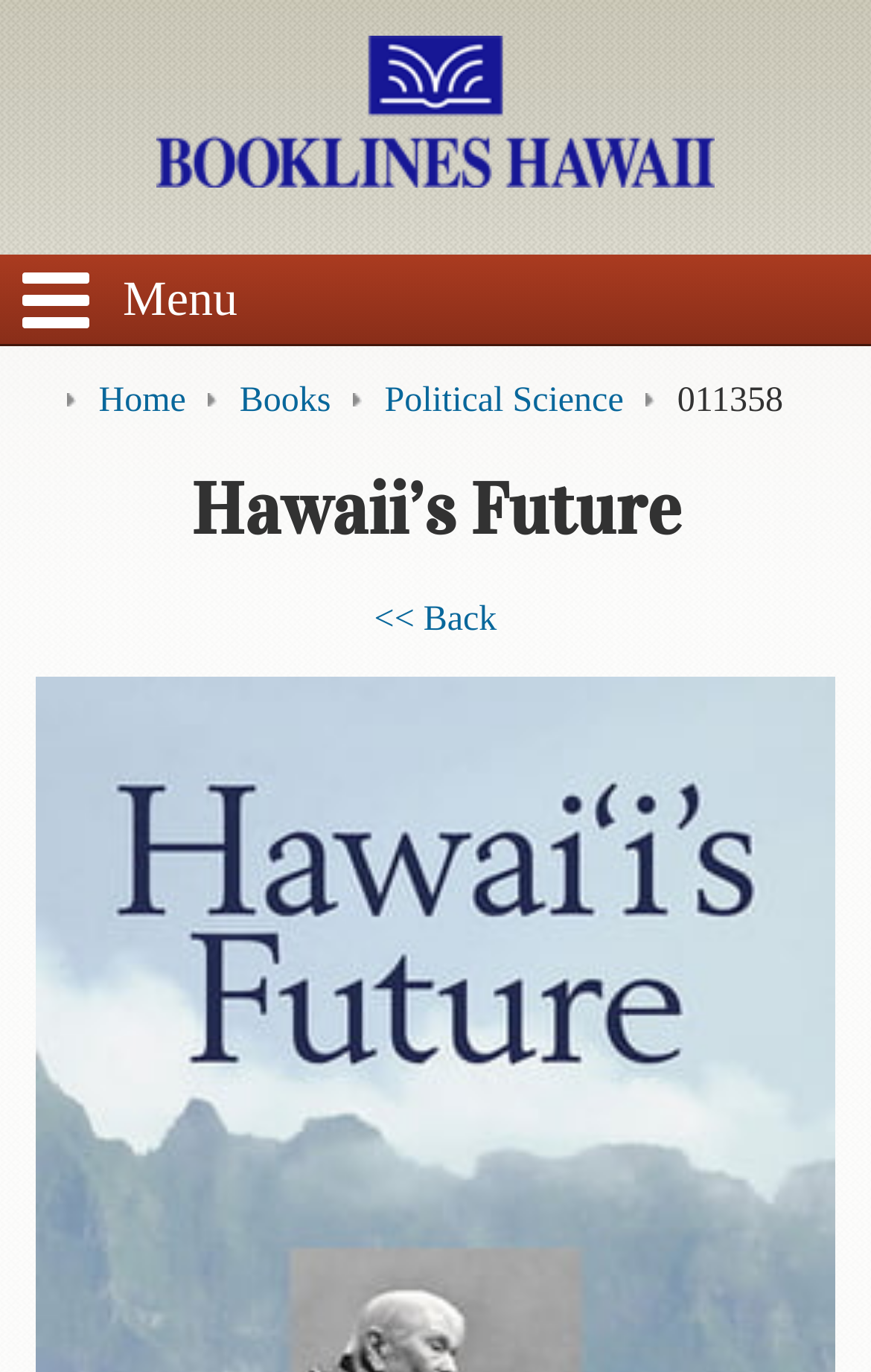What categories can users browse?
Using the visual information, answer the question in a single word or phrase.

Calendars, DVDs, Sale, etc.